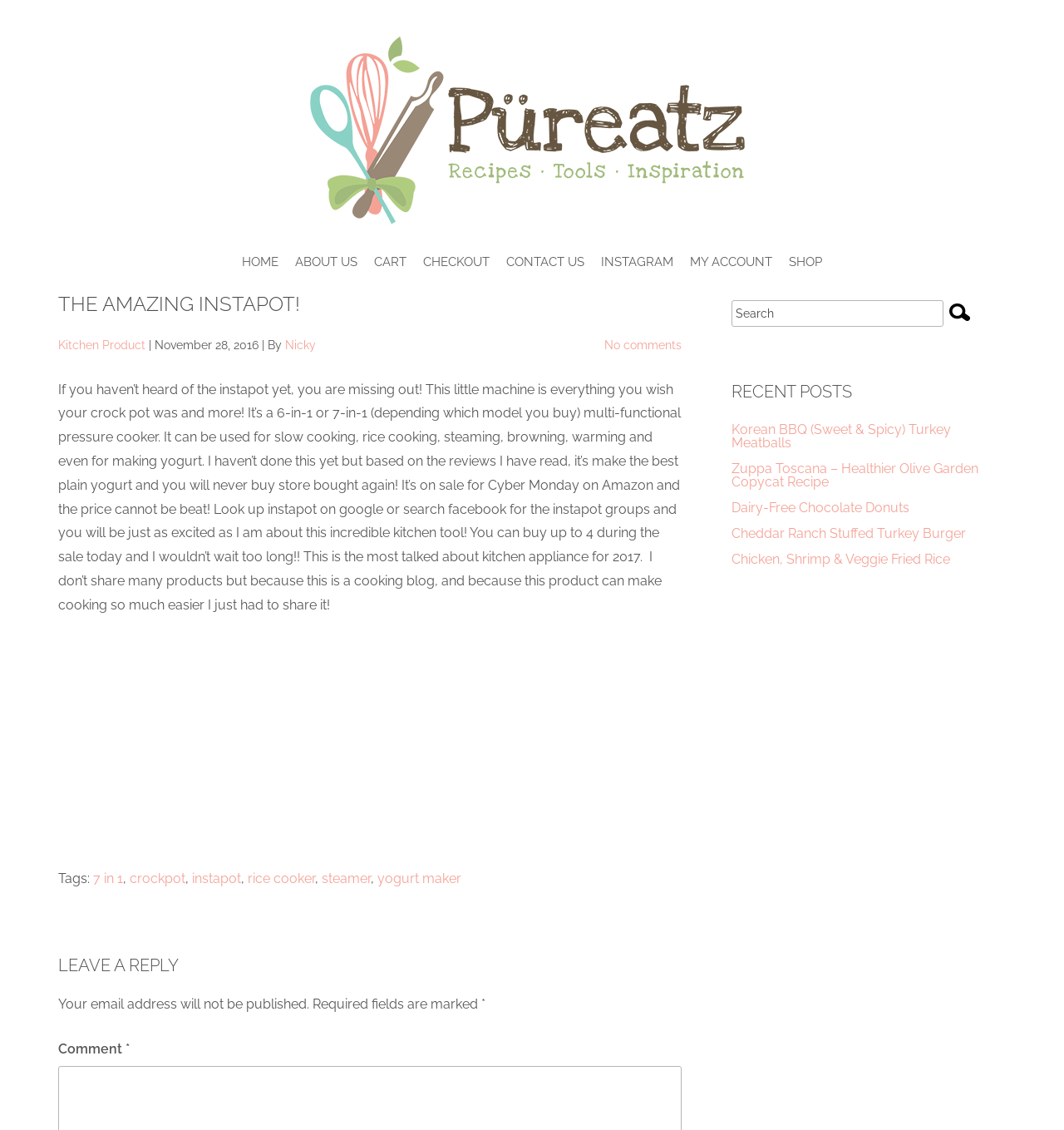Provide the bounding box coordinates of the area you need to click to execute the following instruction: "Click on the 'SHOP' link".

[0.741, 0.227, 0.773, 0.24]